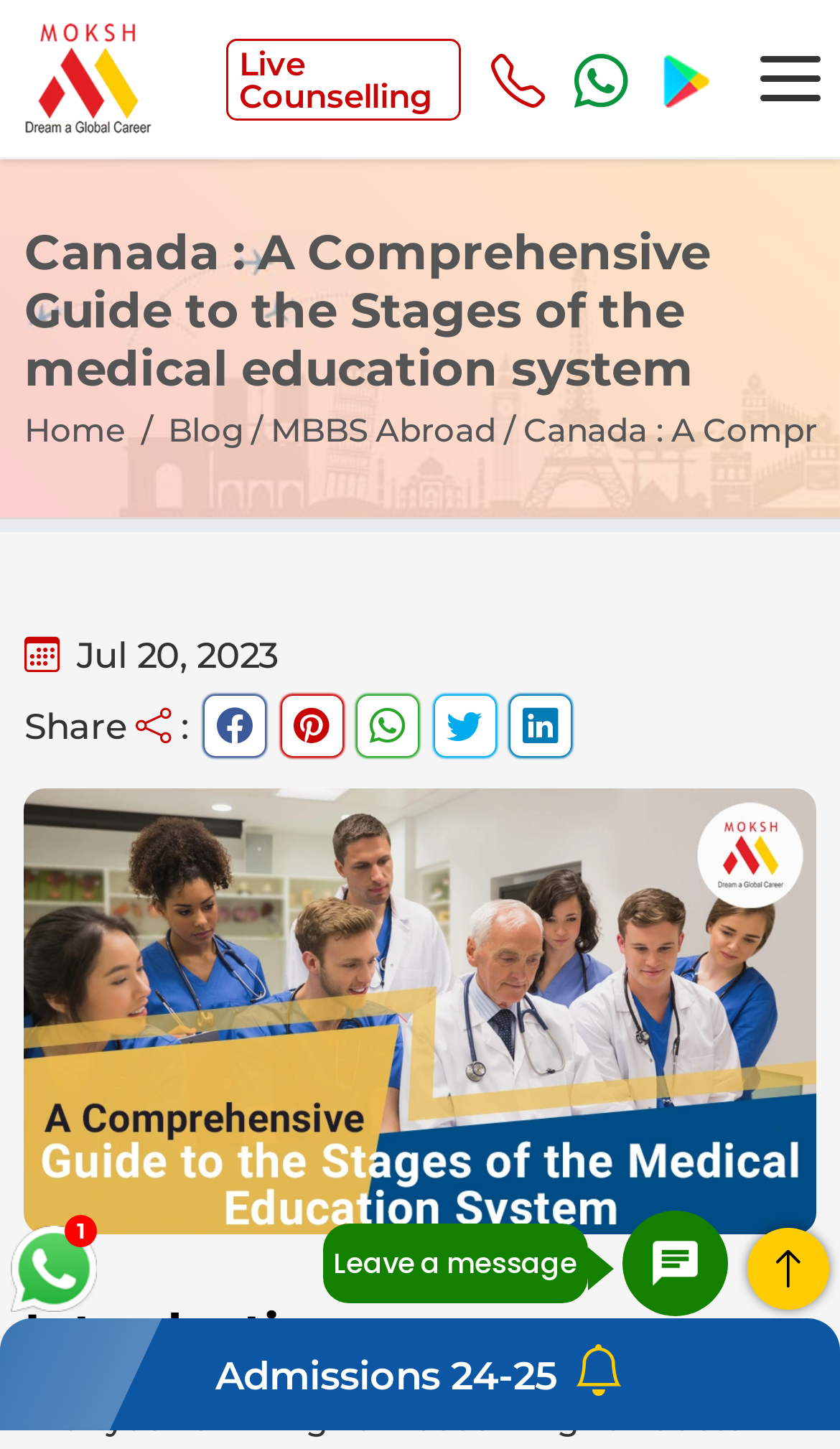Please determine the bounding box coordinates for the UI element described here. Use the format (top-left x, top-left y, bottom-right x, bottom-right y) with values bounded between 0 and 1: Call us Now+91 9699360370

[0.584, 0.036, 0.648, 0.074]